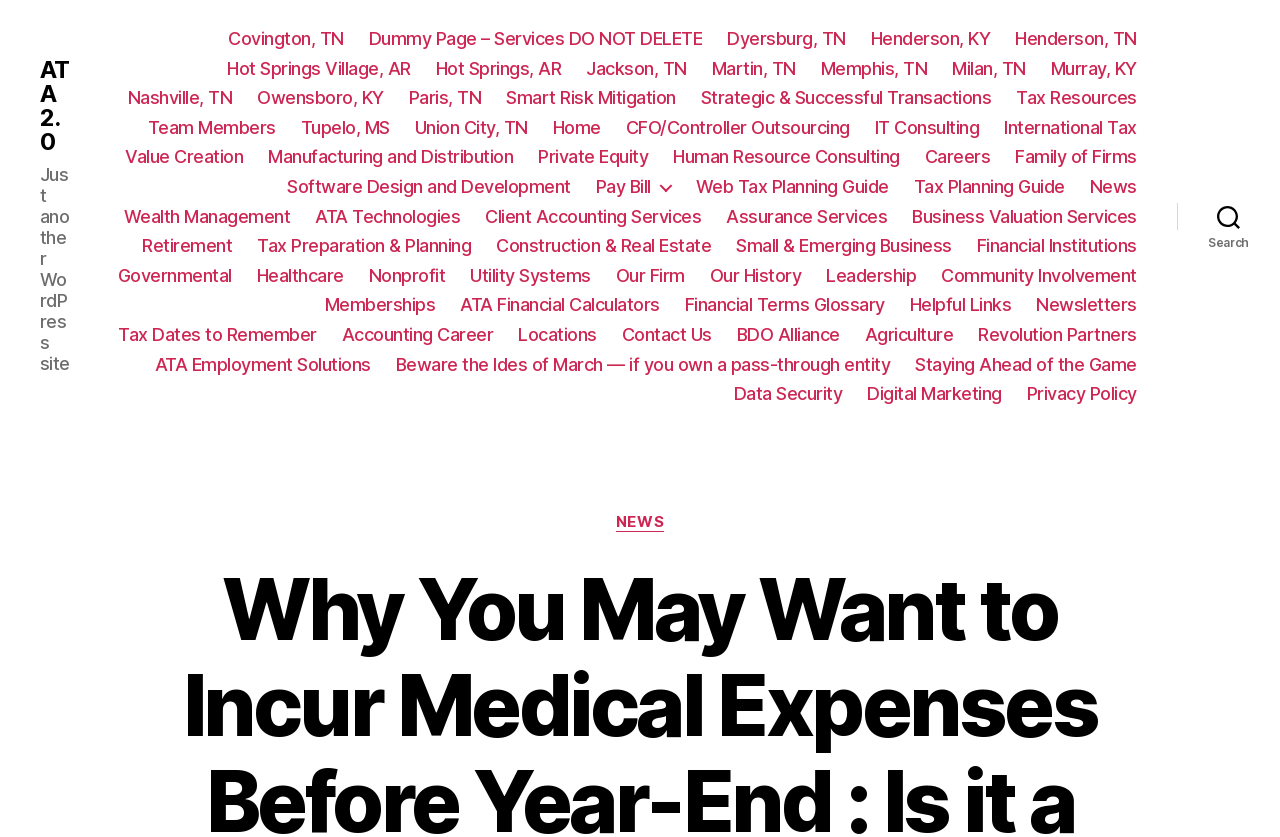What is the name of the website?
Respond to the question with a single word or phrase according to the image.

ATA